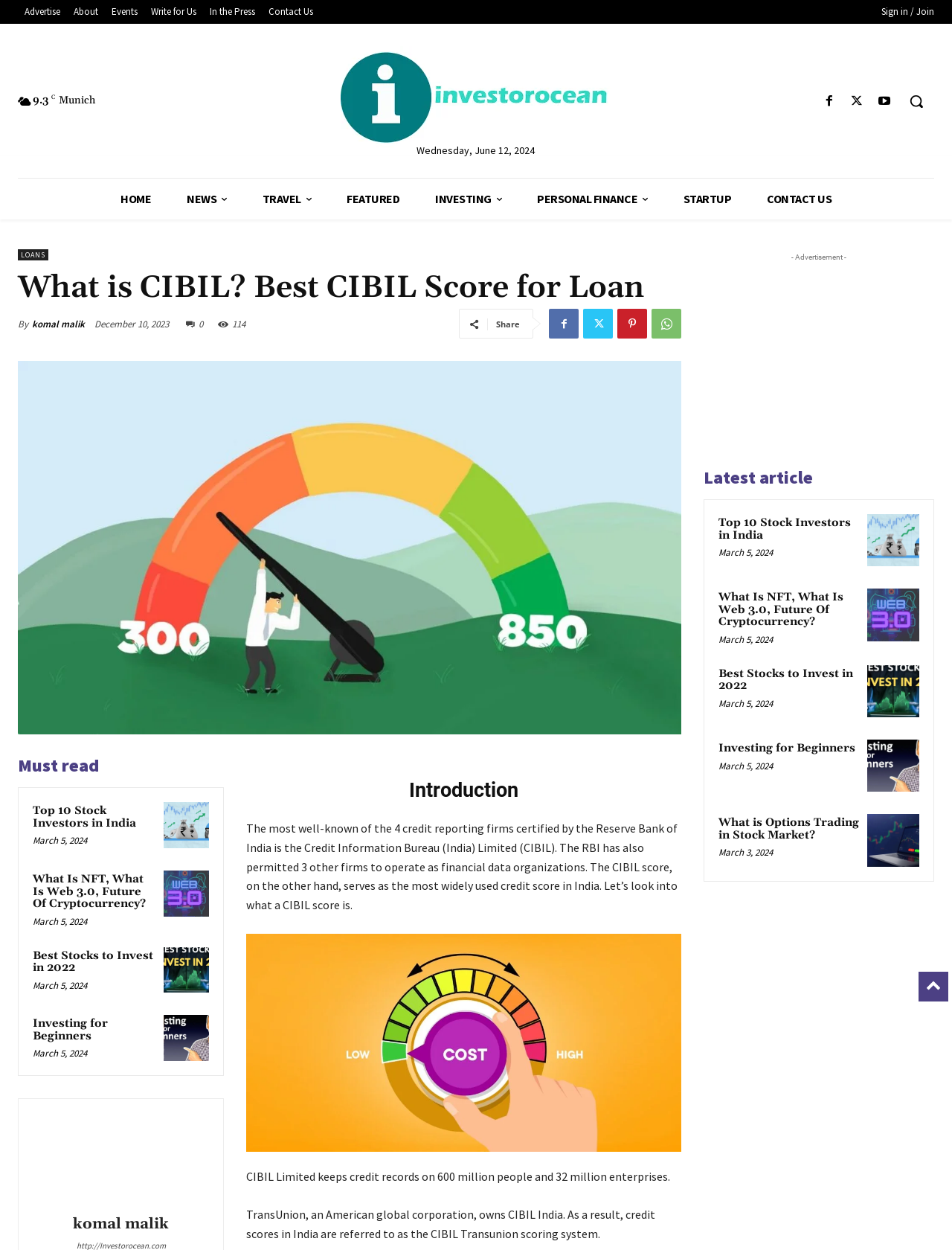Craft a detailed narrative of the webpage's structure and content.

This webpage is about Investorocean, a financial website that provides information on personal finance, investing, and loans. At the top, there is a navigation menu with links to various sections, including "HOME", "NEWS", "TRAVEL", "FEATURED", "INVESTING", "PERSONAL FINANCE", "STARTUP", and "CONTACT US". 

On the top right, there is a search bar and a "Sign in / Join" link. Below the navigation menu, there is a logo and a date display showing the current date. 

The main content of the webpage is divided into two sections. The left section has an article titled "What is CIBIL? Best CIBIL Score for Loan" with a heading, author name, and a publish date. The article discusses the Credit Information Bureau (India) Limited (CIBIL) and its role in credit reporting in India. 

The right section has a list of latest articles, including "Top 10 Stock Investors in India", "What Is NFT, What Is Web 3.0, Future Of Cryptocurrency?", "Best Stocks to Invest in 2022", and "Investing for Beginners". Each article has a heading, a link, and a publish date. 

There is also an advertisement section in the middle of the webpage, which takes up a significant amount of space. At the bottom, there is a section titled "Latest article" with a link to another article.